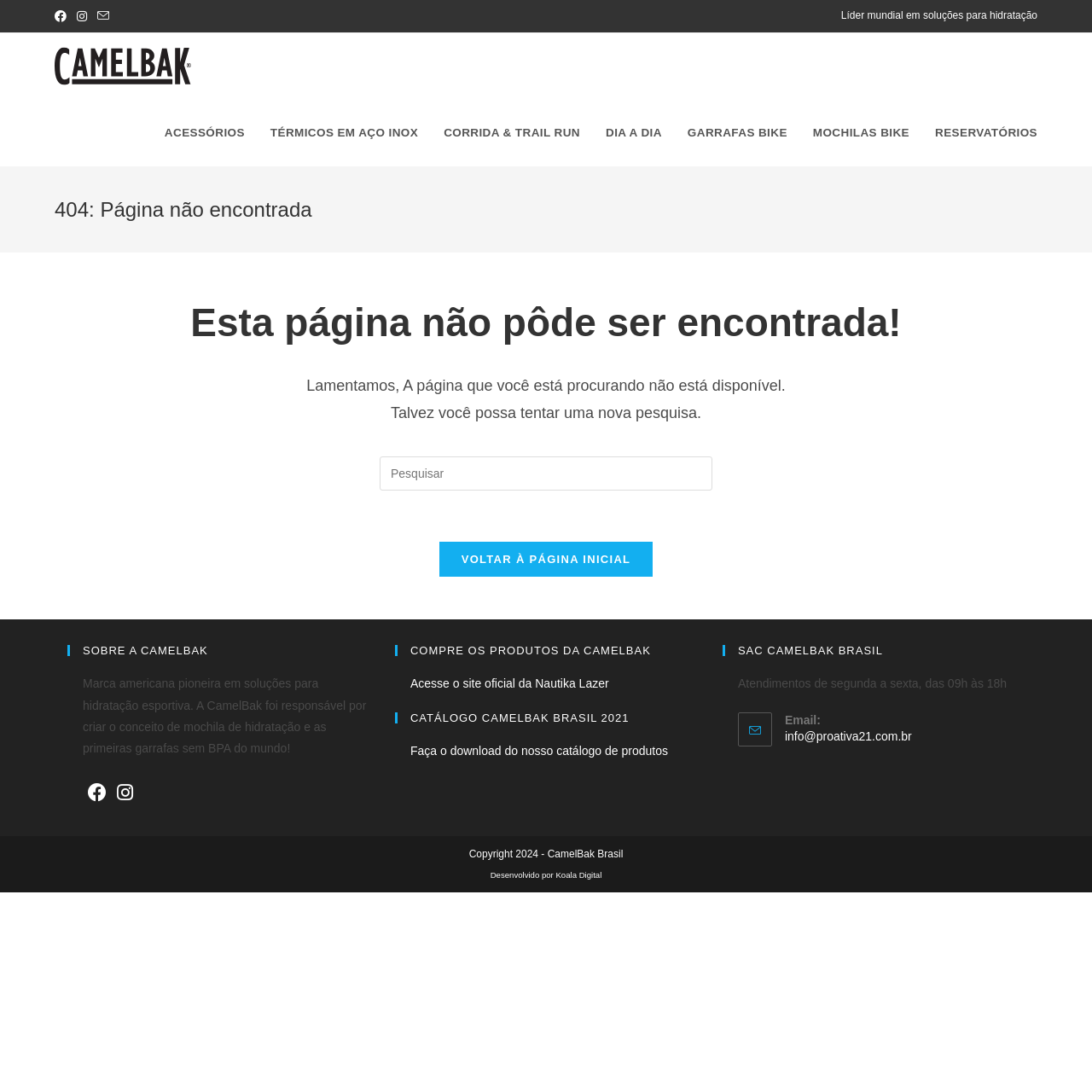What is the name of the company that developed the website?
Please answer the question as detailed as possible based on the image.

I found the name of the company that developed the website 'Koala Digital' by looking at the bottom section of the page, where the copyright information and developer credits are displayed.